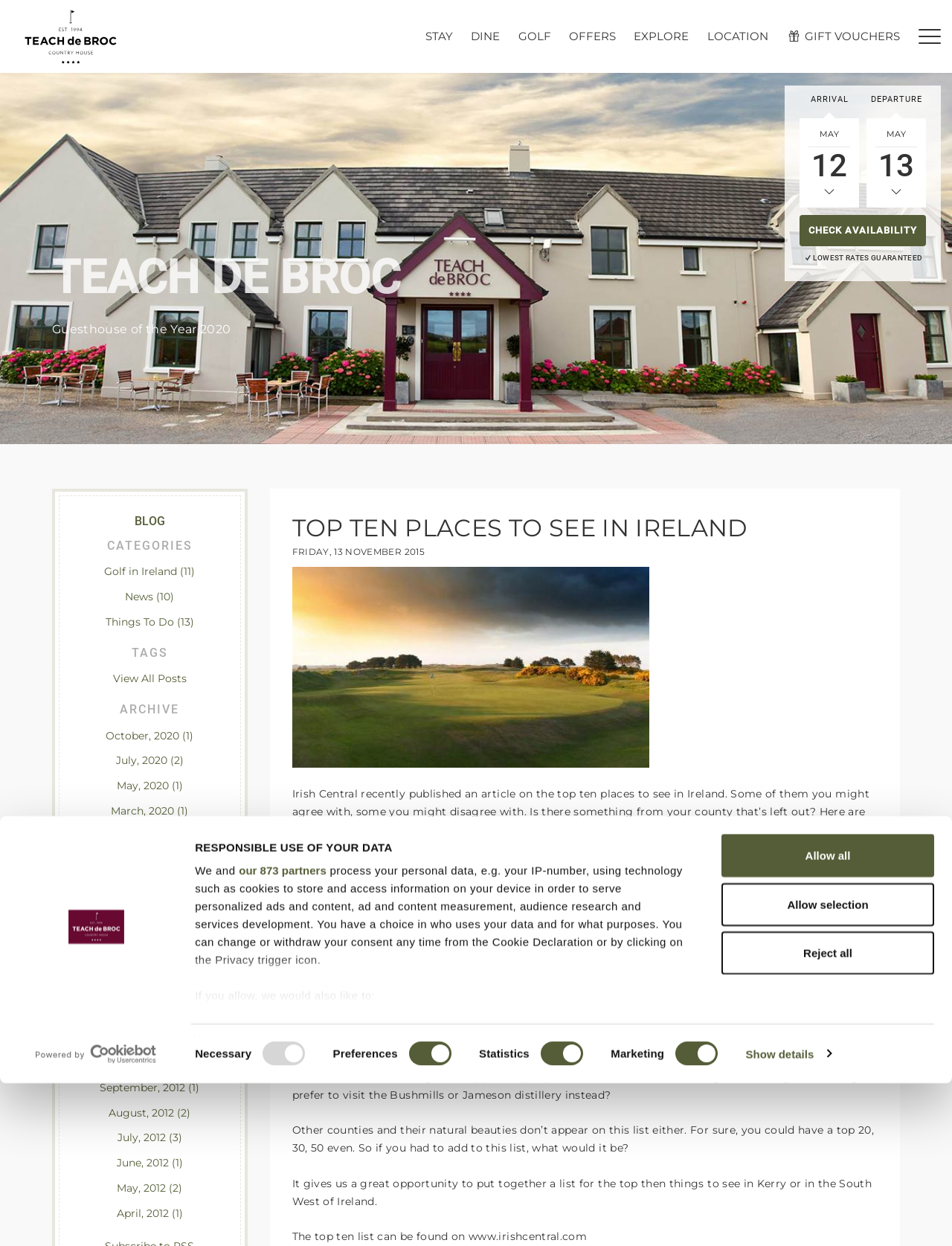What is the purpose of the 'CHECK AVAILABILITY' button?
Using the image as a reference, answer the question in detail.

The 'CHECK AVAILABILITY' button is likely used to check the availability of rooms at the guesthouse, allowing users to plan their stay accordingly.